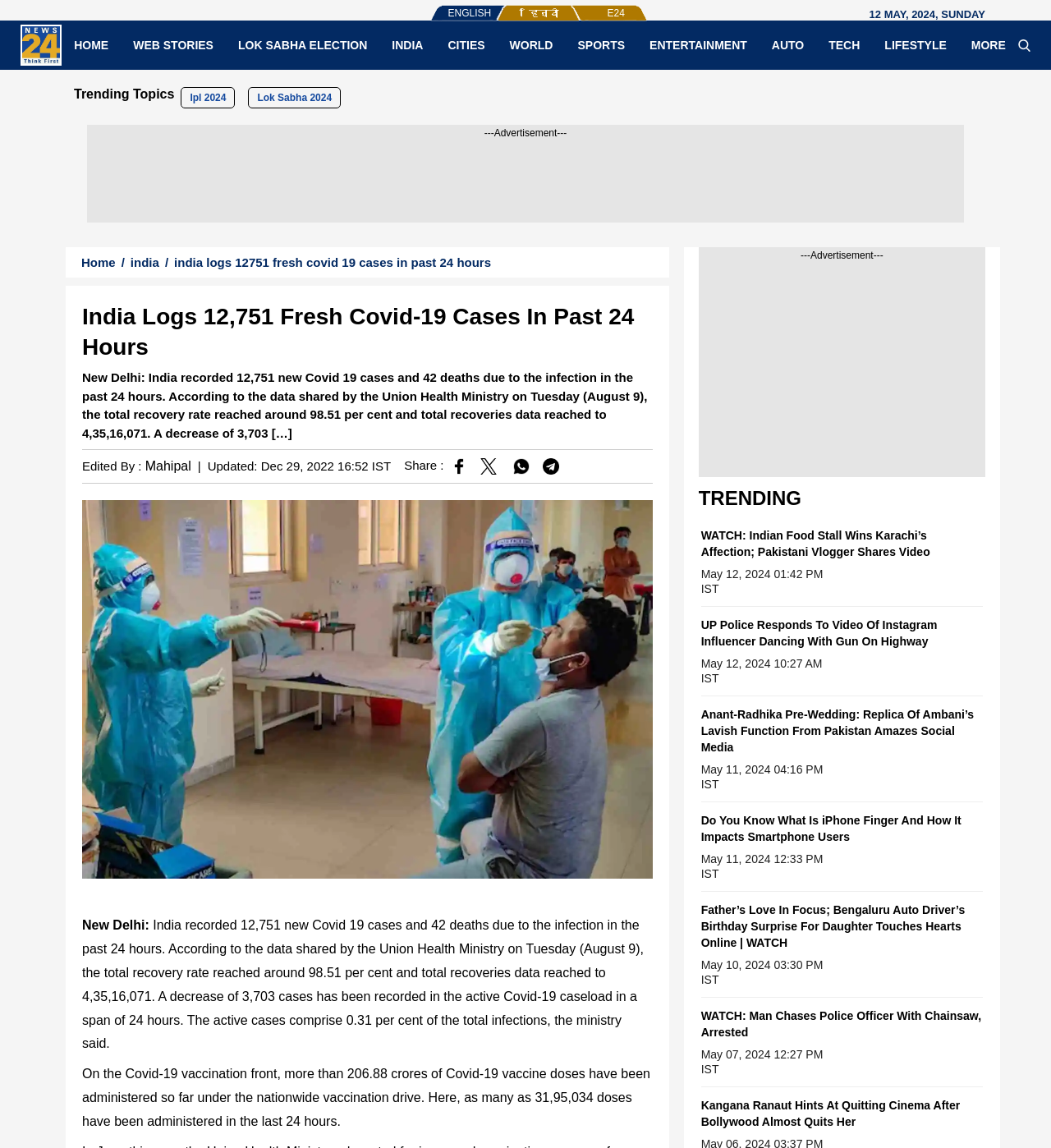Please identify the bounding box coordinates for the region that you need to click to follow this instruction: "Click on the 'INDIA' link".

[0.361, 0.033, 0.414, 0.046]